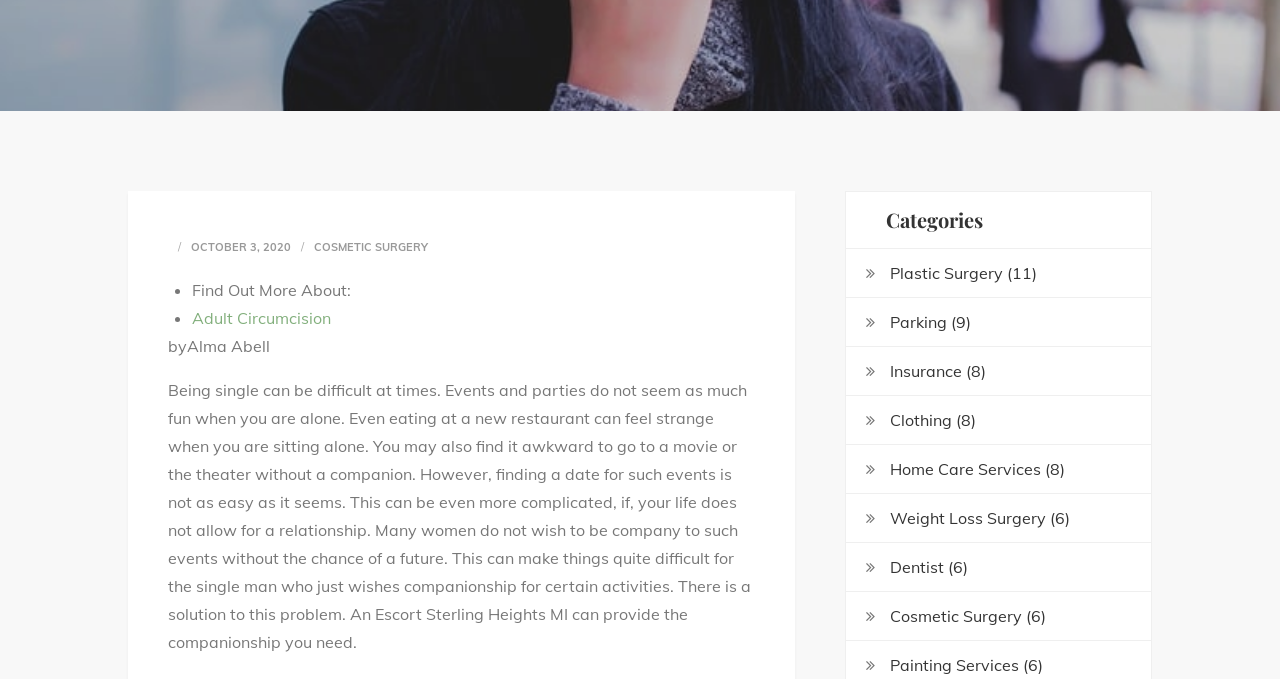Bounding box coordinates must be specified in the format (top-left x, top-left y, bottom-right x, bottom-right y). All values should be floating point numbers between 0 and 1. What are the bounding box coordinates of the UI element described as: Clothing (8)

[0.695, 0.597, 0.762, 0.639]